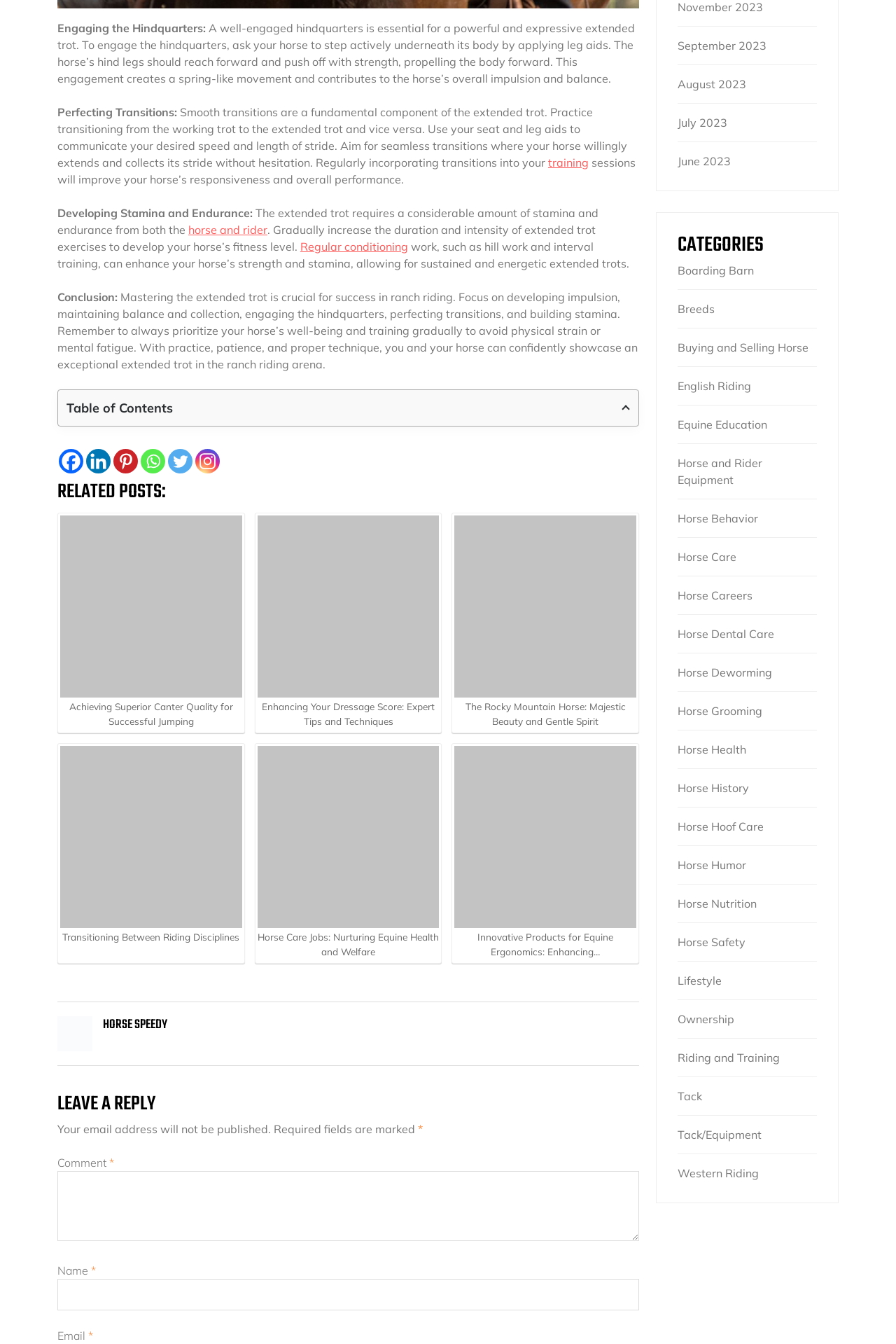Locate the bounding box coordinates of the item that should be clicked to fulfill the instruction: "Click on the link to read about Achieving Superior Canter Quality for Successful Jumping".

[0.067, 0.383, 0.27, 0.542]